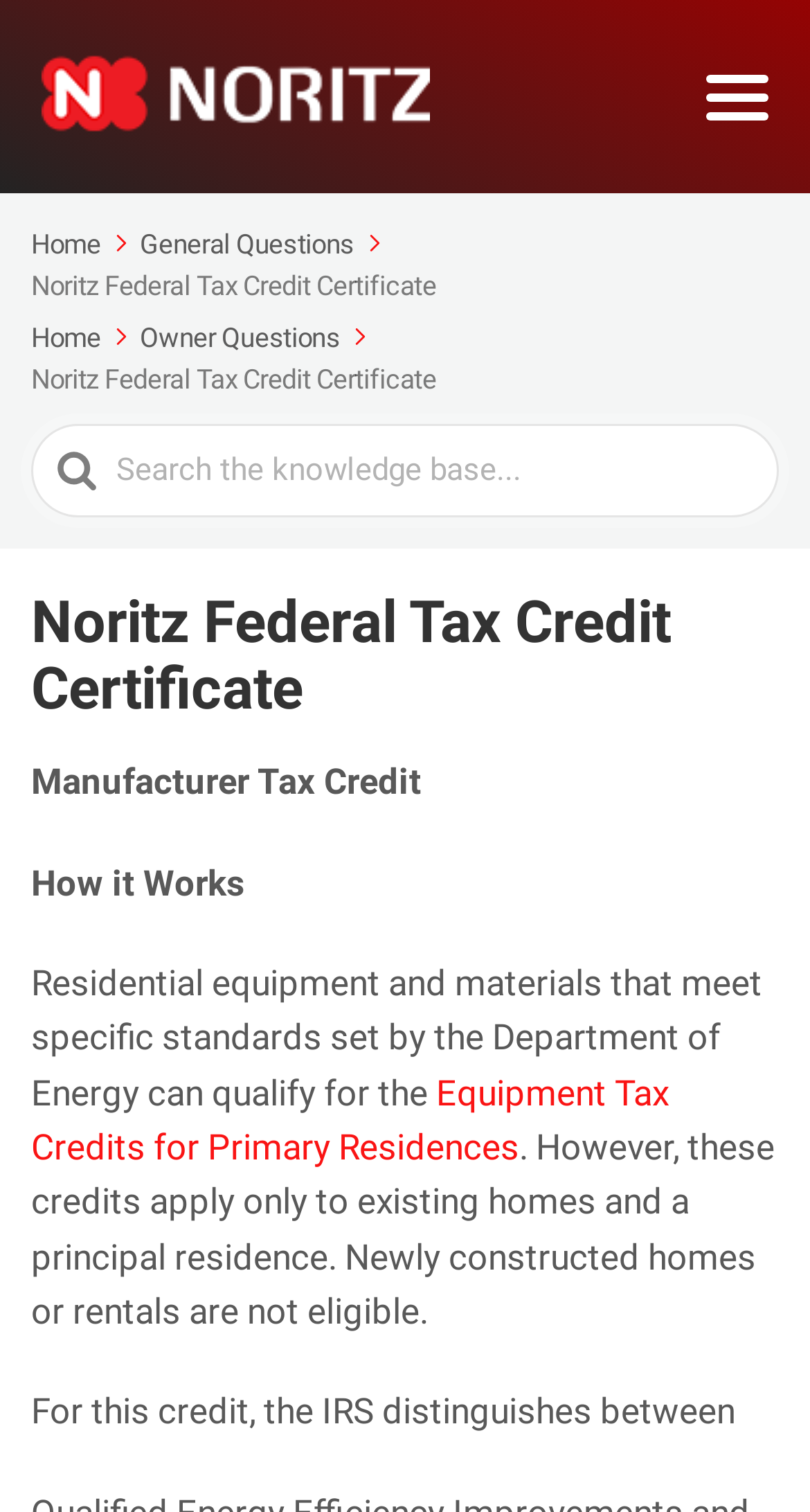Determine the main heading of the webpage and generate its text.

Noritz Federal Tax Credit Certificate